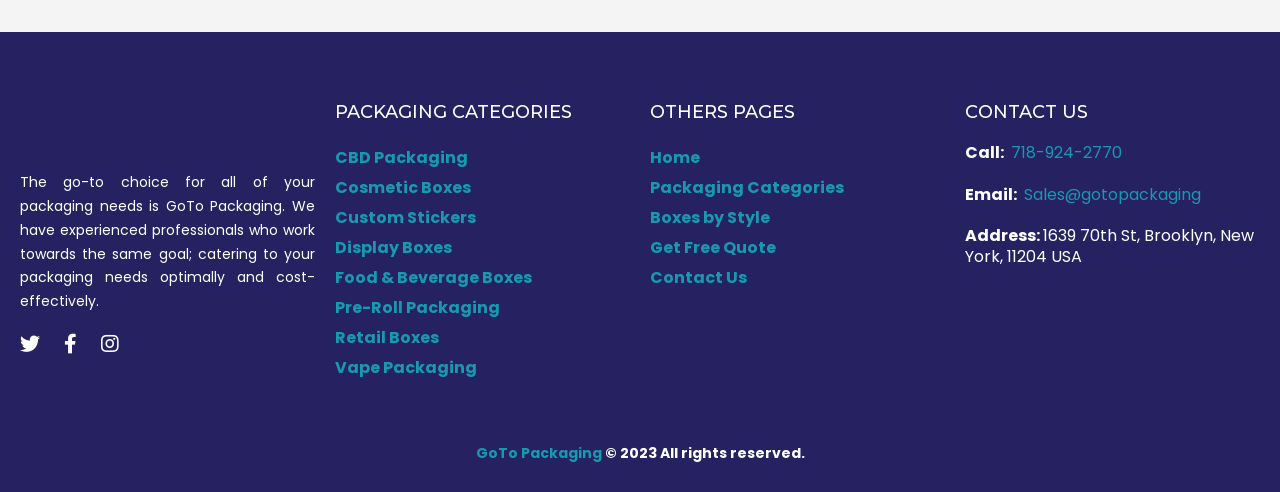Give the bounding box coordinates for the element described by: "Vape Packaging".

[0.262, 0.718, 0.416, 0.779]